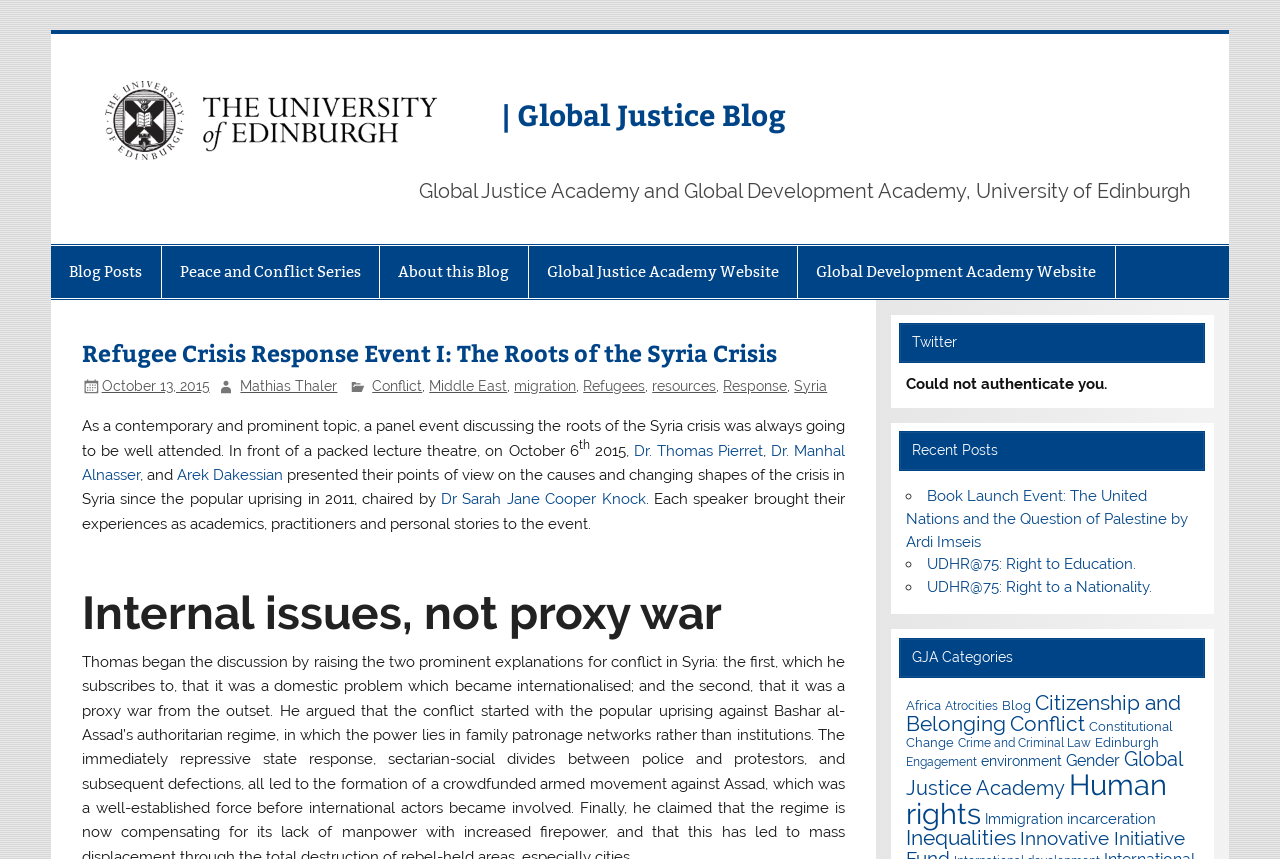Locate the bounding box coordinates for the element described below: "About this Blog". The coordinates must be four float values between 0 and 1, formatted as [left, top, right, bottom].

[0.297, 0.286, 0.412, 0.346]